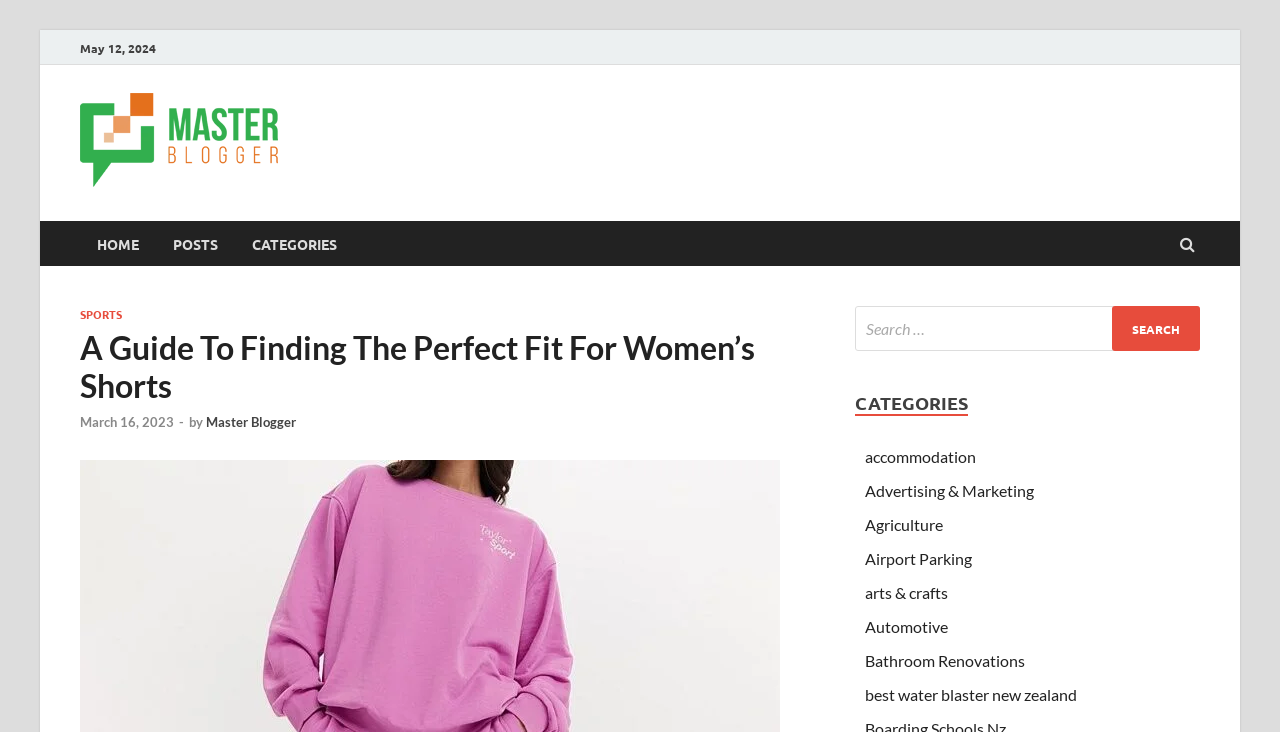What is the date of the blog post?
Give a detailed explanation using the information visible in the image.

I found the date of the blog post by looking at the link element with the text 'March 16, 2023' which is located below the heading 'A Guide To Finding The Perfect Fit For Women’s Shorts'.